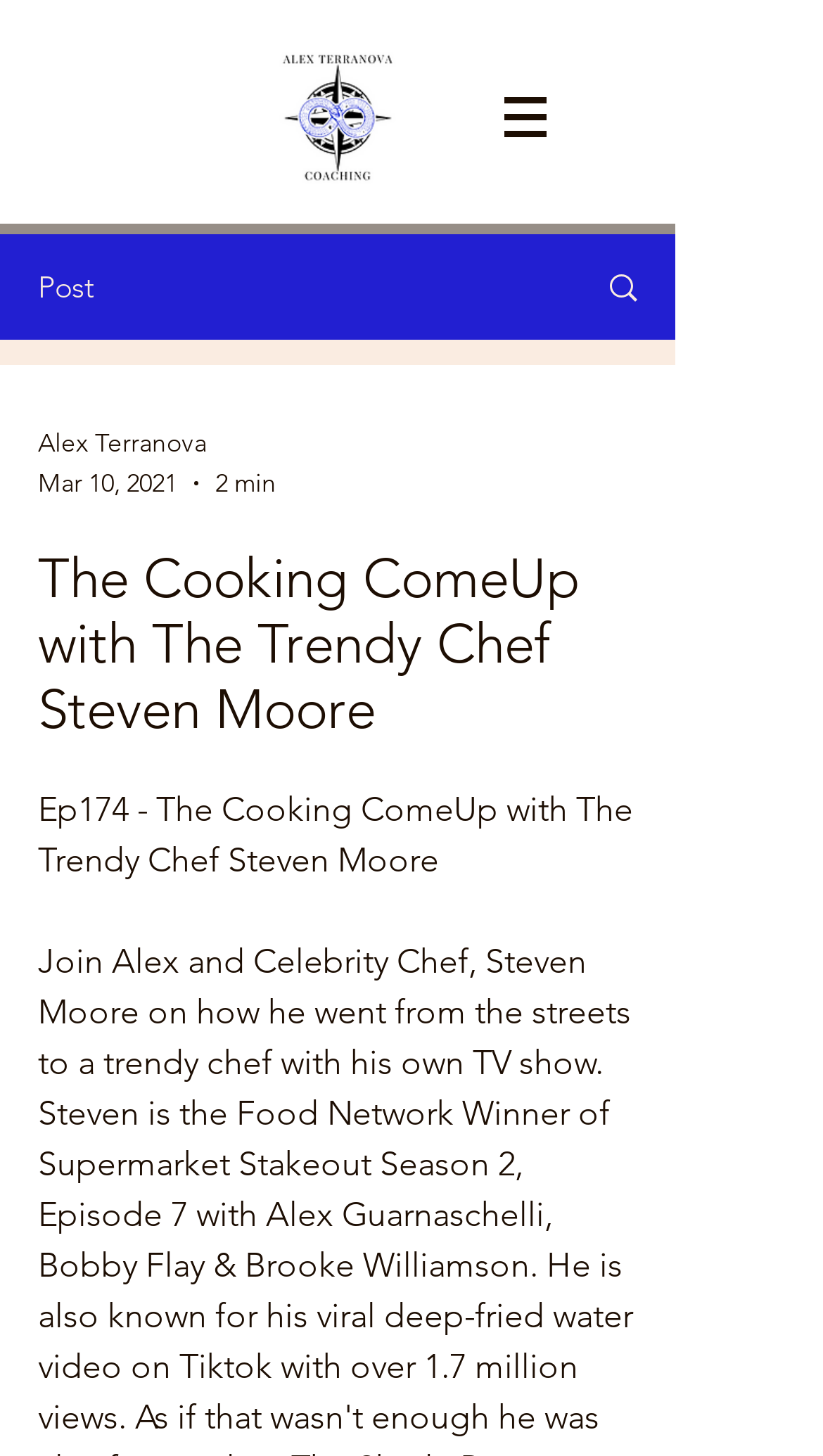What is the date of the article?
Provide a detailed and extensive answer to the question.

I found the answer by looking at the generic element which says 'Mar 10, 2021'. This suggests that the article was published on March 10, 2021.